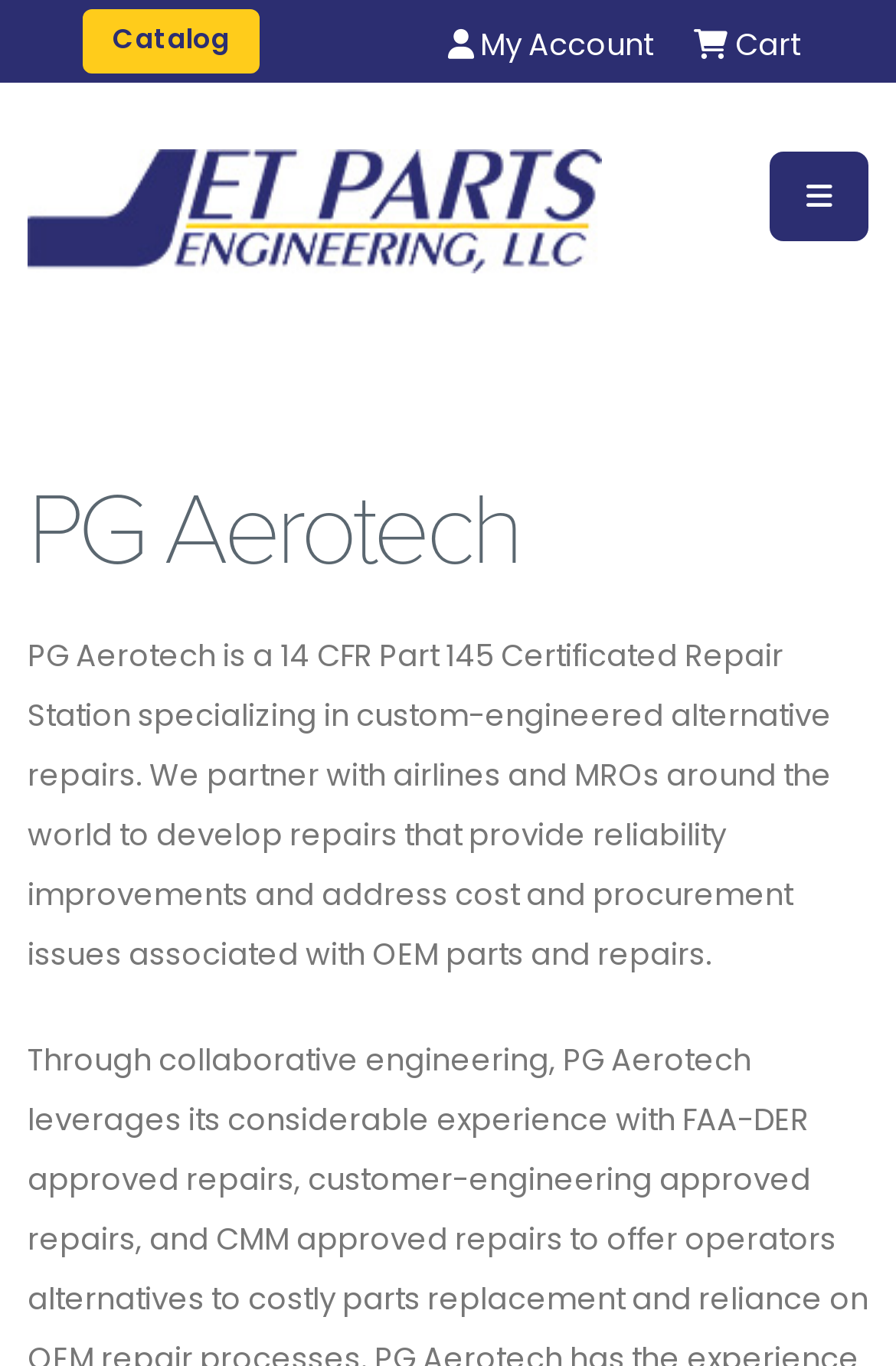What is the link below the company name?
Using the visual information from the image, give a one-word or short-phrase answer.

Jet Parts Engineering